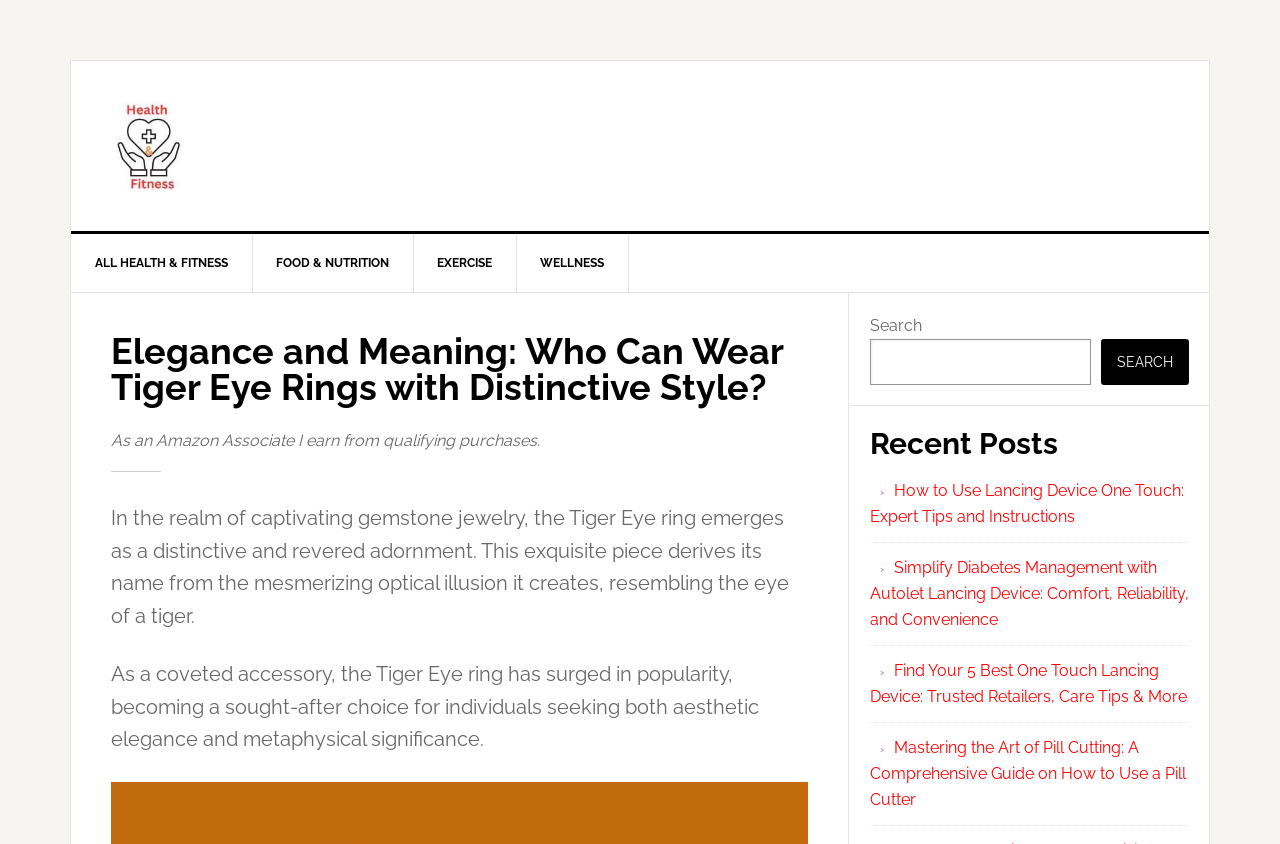Please identify the bounding box coordinates of the area I need to click to accomplish the following instruction: "Read the article about Elegance and Meaning of Tiger Eye Rings".

[0.087, 0.395, 0.631, 0.48]